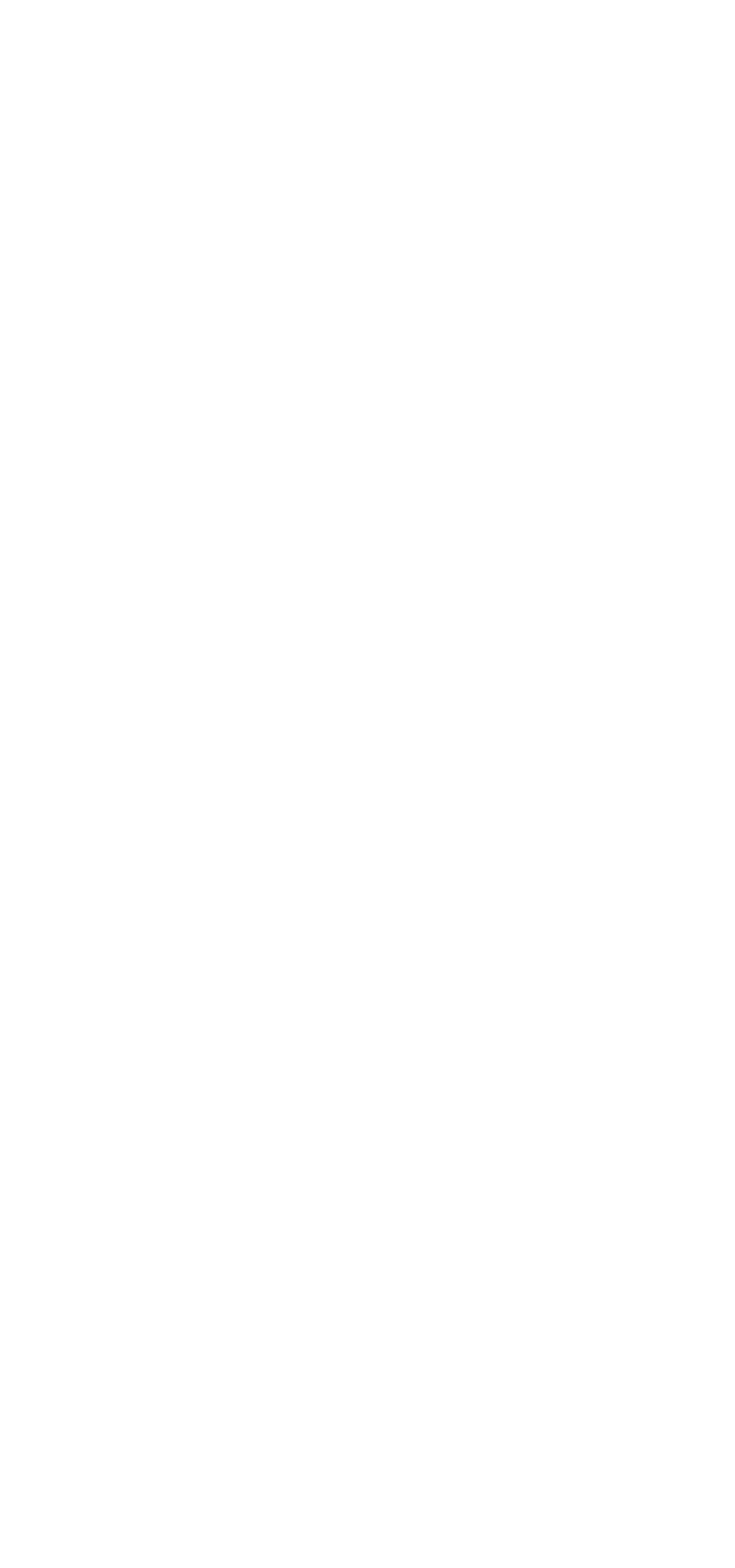What is the company name?
Analyze the screenshot and provide a detailed answer to the question.

I found the company name by looking at the 'Our Location' section, where it is written as 'Baron Glass' in a static text element.